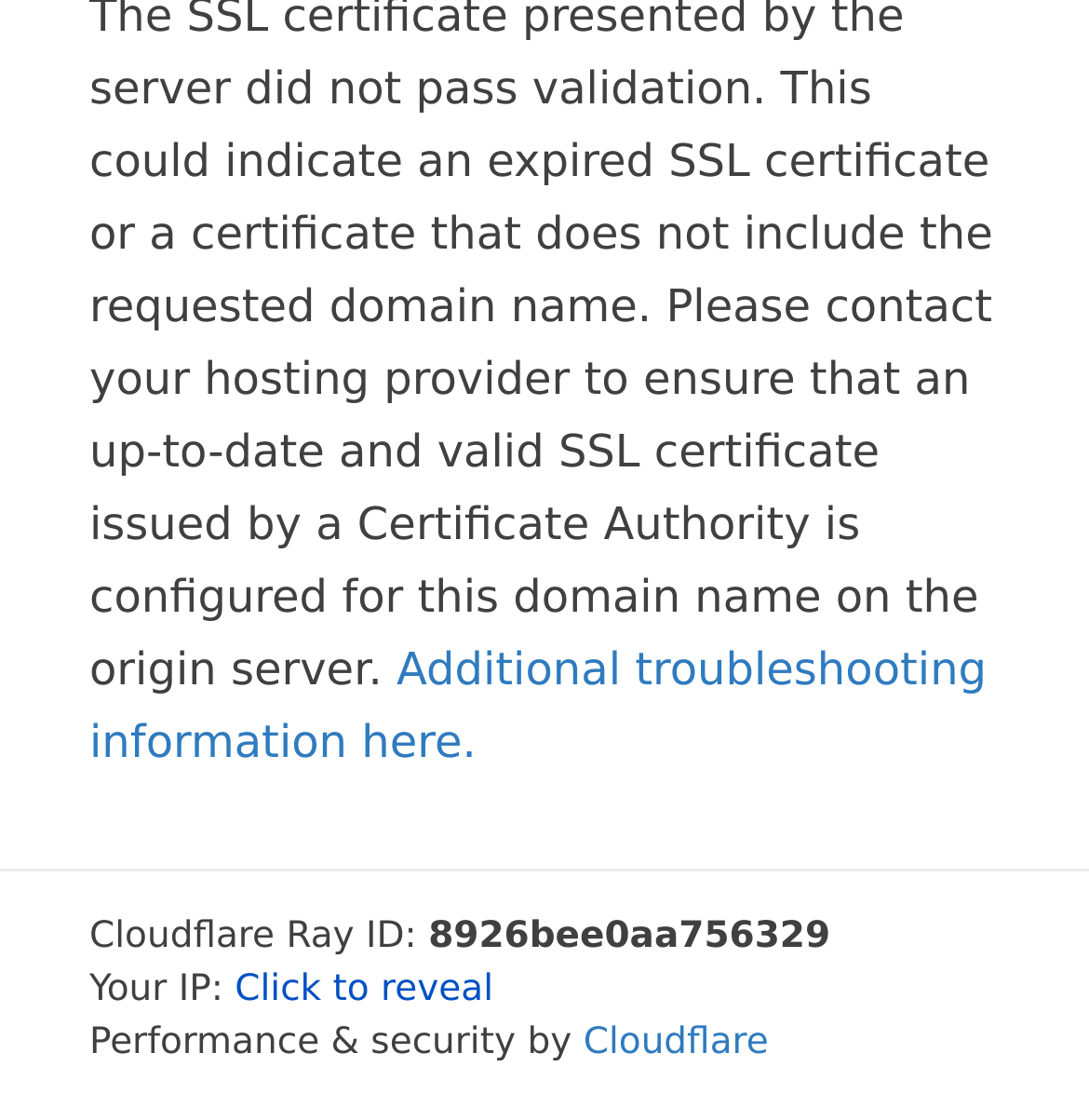Use a single word or phrase to answer the question:
What is the ID of the Ray?

8926bee0aa756329